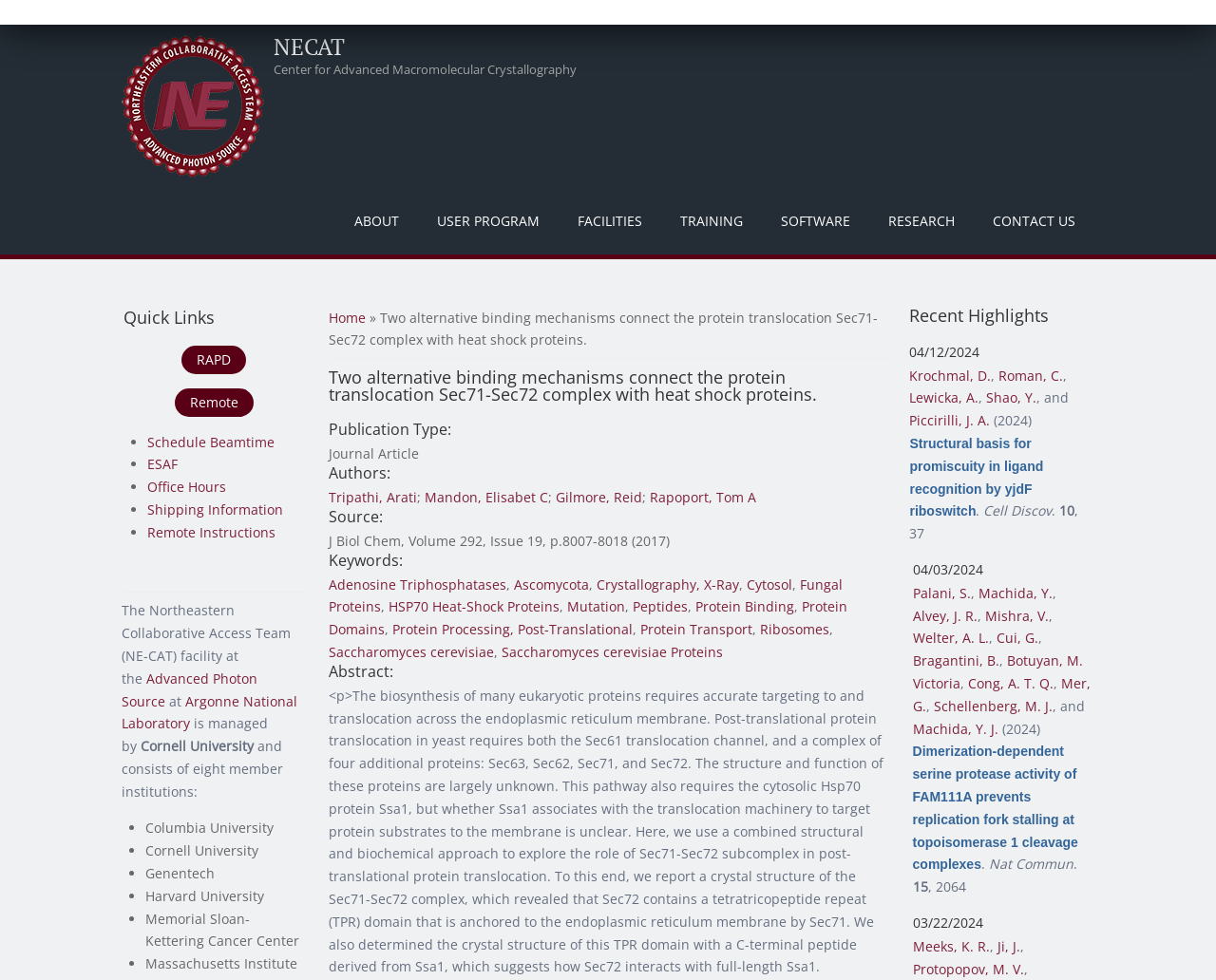Find the bounding box coordinates of the clickable element required to execute the following instruction: "Click on the Home link". Provide the coordinates as four float numbers between 0 and 1, i.e., [left, top, right, bottom].

[0.1, 0.035, 0.217, 0.181]